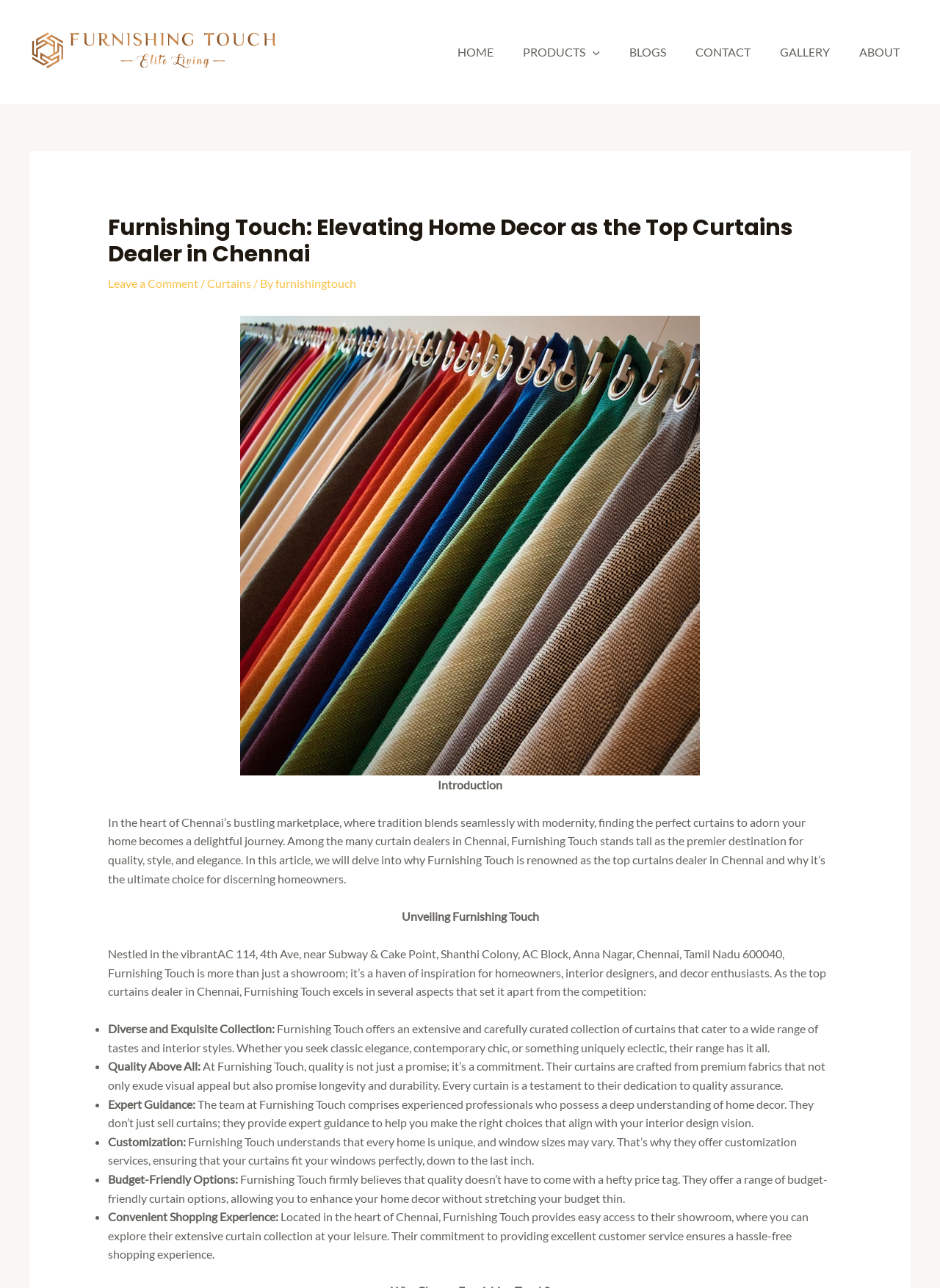Identify the primary heading of the webpage and provide its text.

Furnishing Touch: Elevating Home Decor as the Top Curtains Dealer in Chennai